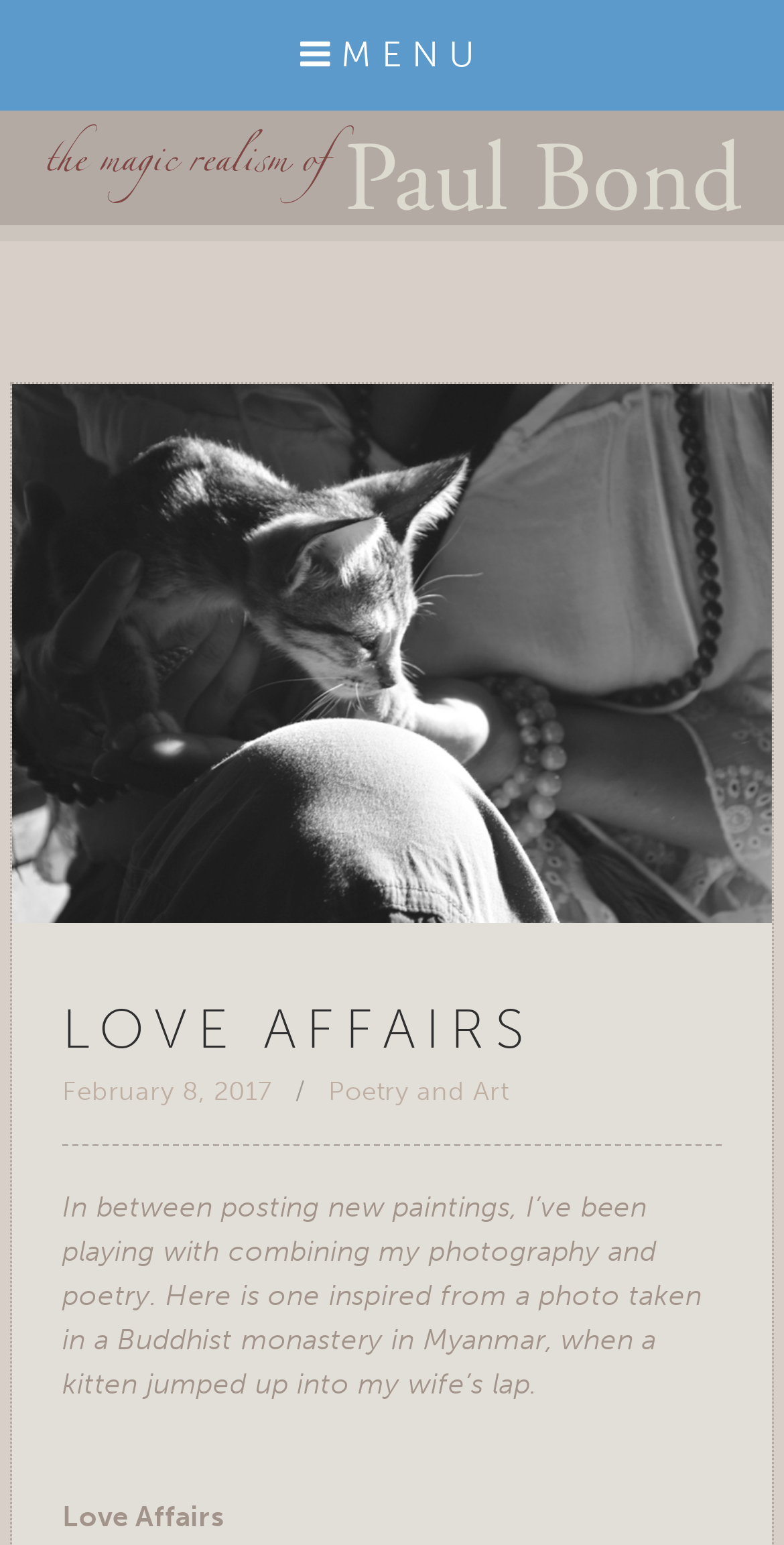What is the name of the section or category?
Using the information presented in the image, please offer a detailed response to the question.

The text mentions 'LOVE AFFAIRS' as a heading, and also 'Love Affairs' as a static text. This suggests that 'Love Affairs' is the name of the section or category.